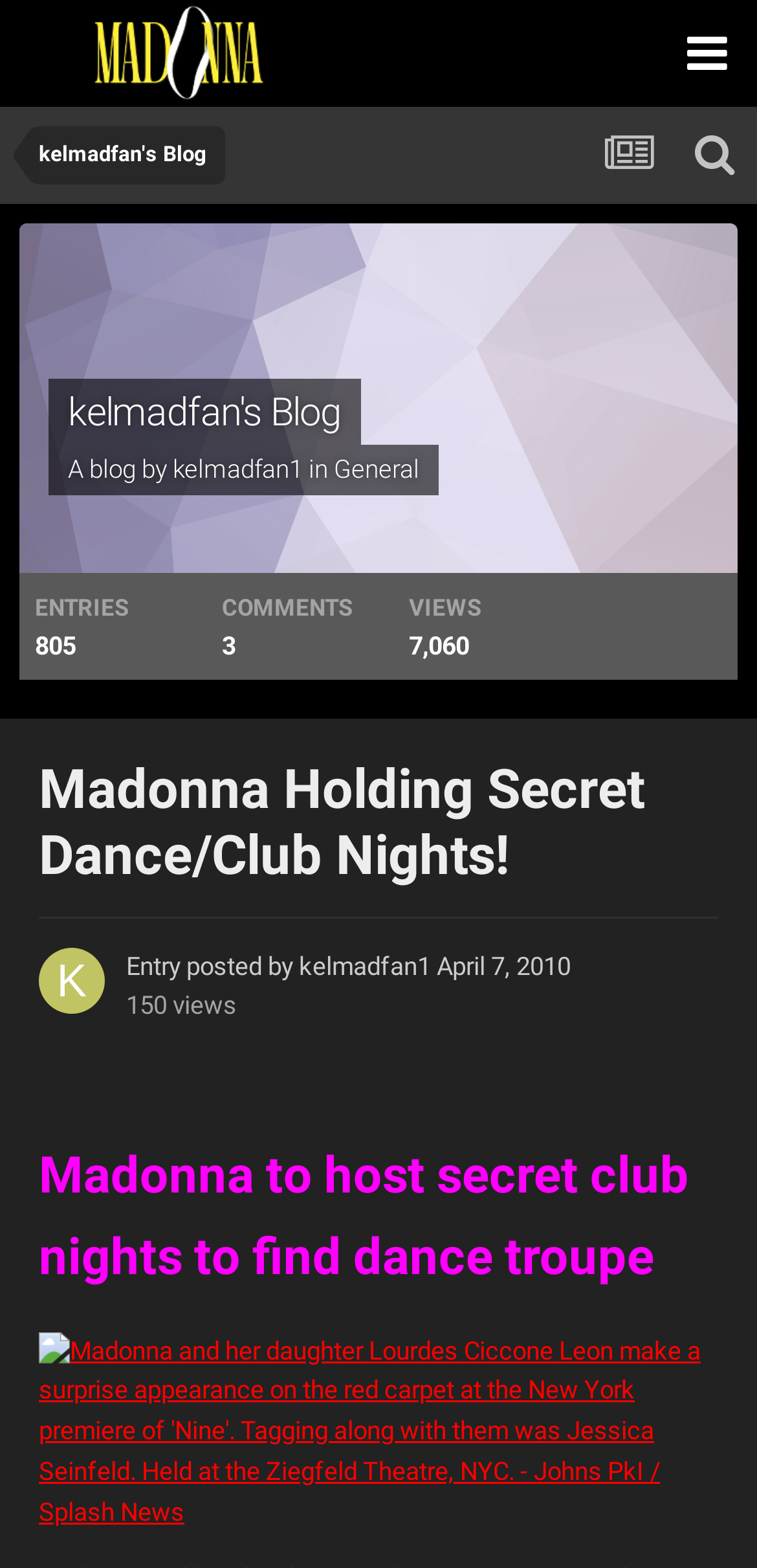Please locate the bounding box coordinates for the element that should be clicked to achieve the following instruction: "check the profile of kelmadfan1". Ensure the coordinates are given as four float numbers between 0 and 1, i.e., [left, top, right, bottom].

[0.051, 0.605, 0.138, 0.647]